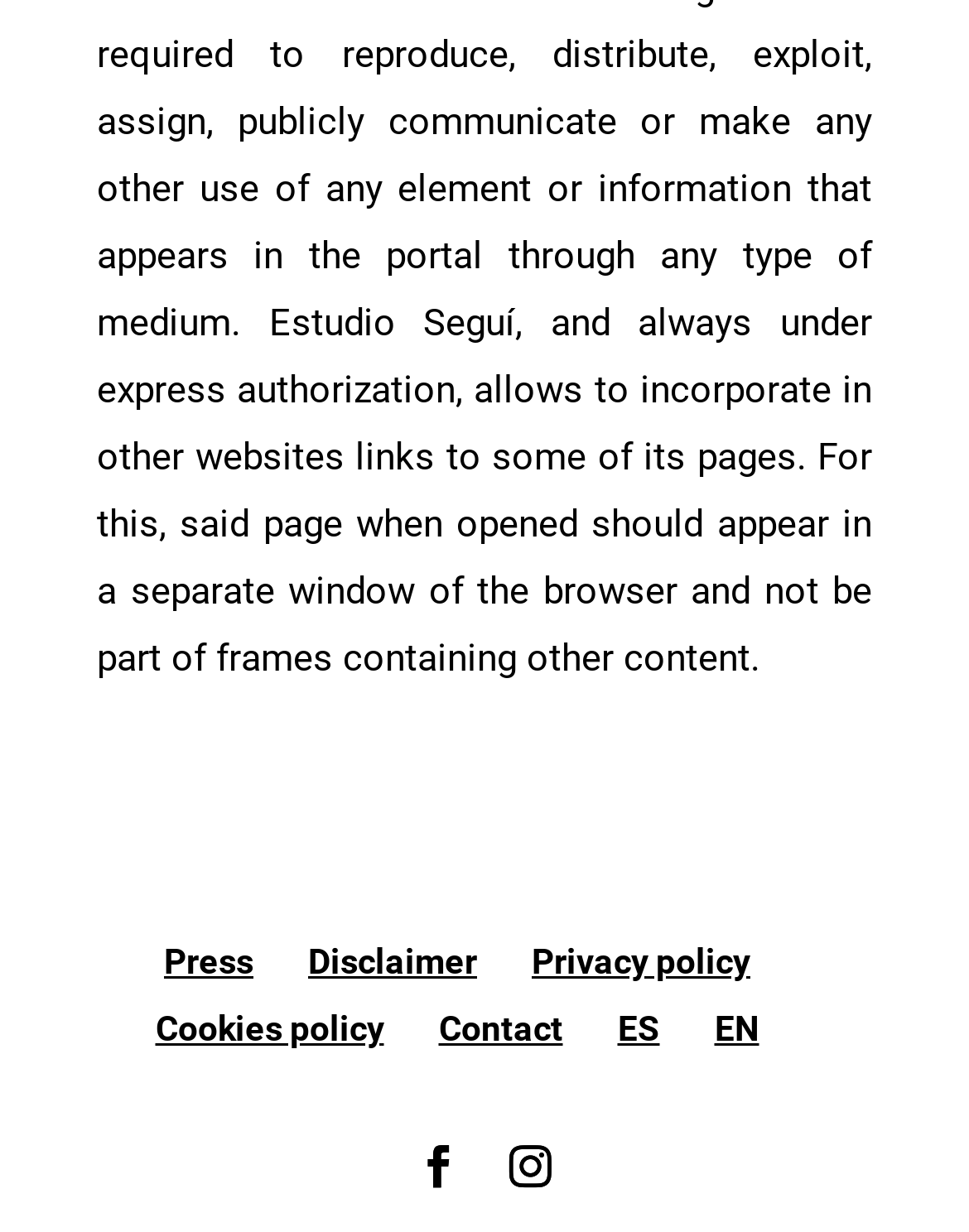Please indicate the bounding box coordinates for the clickable area to complete the following task: "Click Press". The coordinates should be specified as four float numbers between 0 and 1, i.e., [left, top, right, bottom].

[0.169, 0.764, 0.262, 0.796]